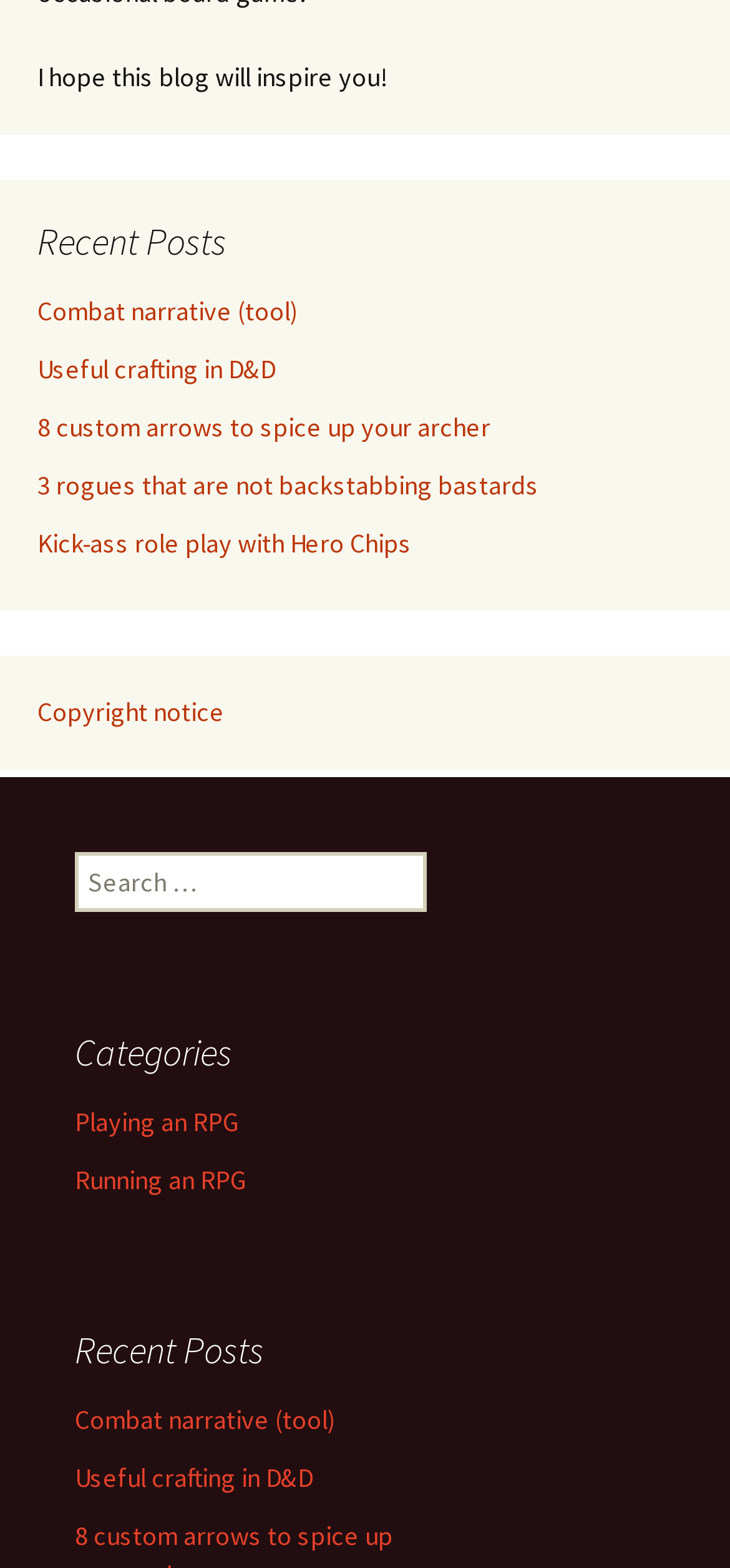What is the category of the post 'Useful crafting in D&D'?
Please craft a detailed and exhaustive response to the question.

I found the link 'Useful crafting in D&D' under the 'Recent Posts' navigation, and then I looked for the same link under the 'Categories' navigation. I found it under the category 'Playing an RPG'.